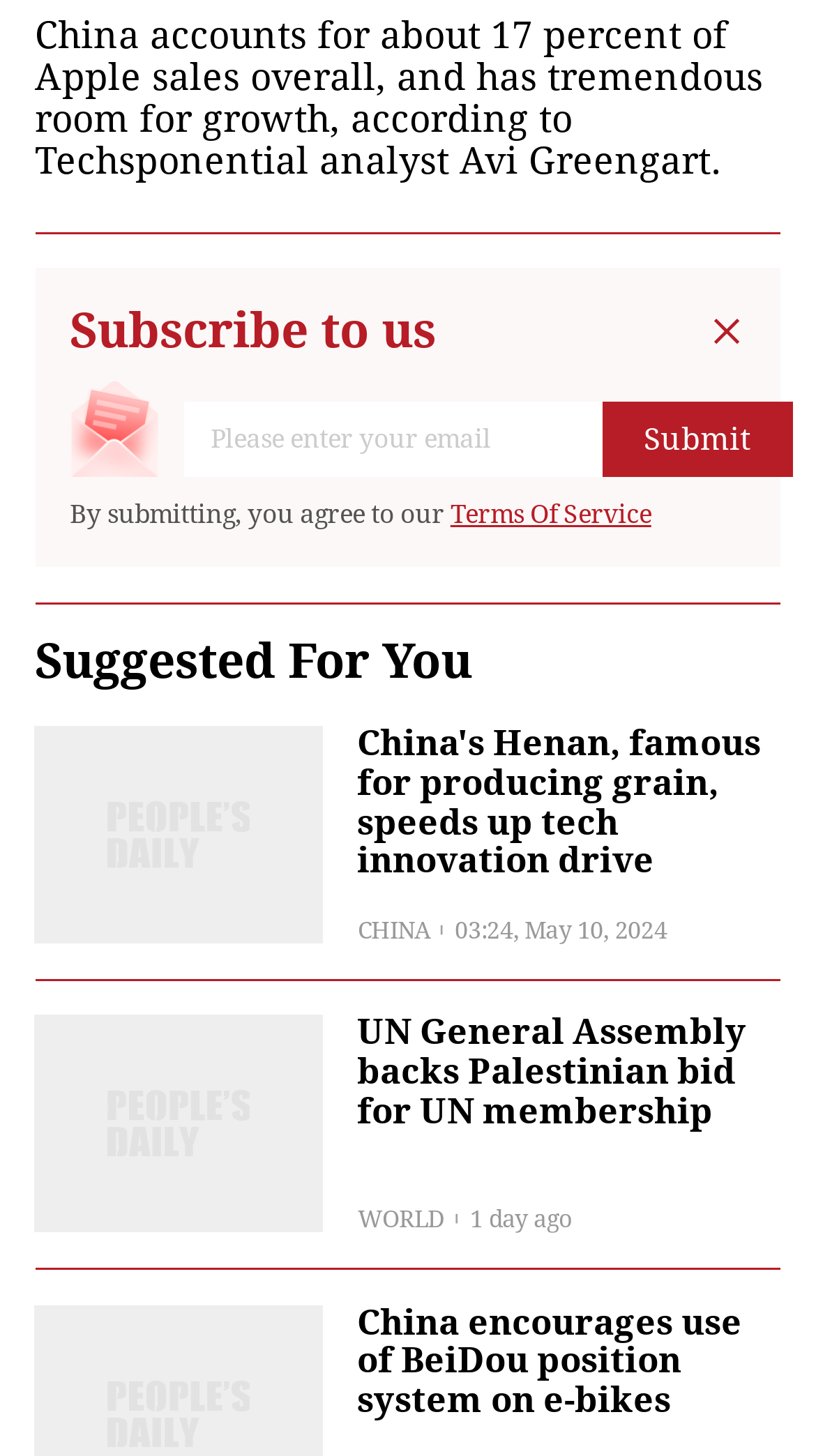What percentage of Apple sales comes from China?
Deliver a detailed and extensive answer to the question.

According to the StaticText element with the text 'China accounts for about 17 percent of Apple sales overall, and has tremendous room for growth, according to Techsponential analyst Avi Greengart.', we can determine that China accounts for 17 percent of Apple sales.